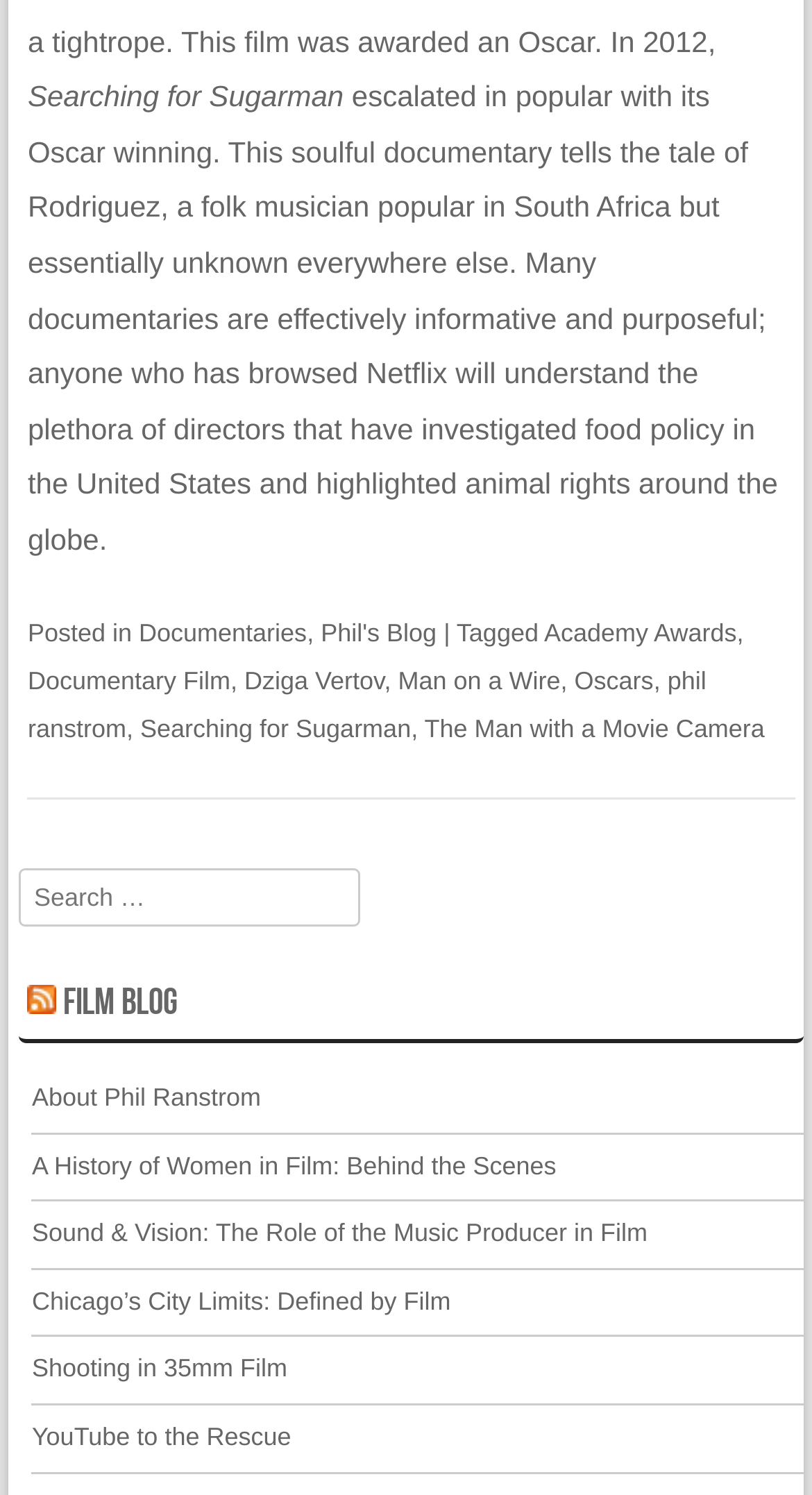Respond to the question below with a concise word or phrase:
How many search boxes are on the webpage?

1